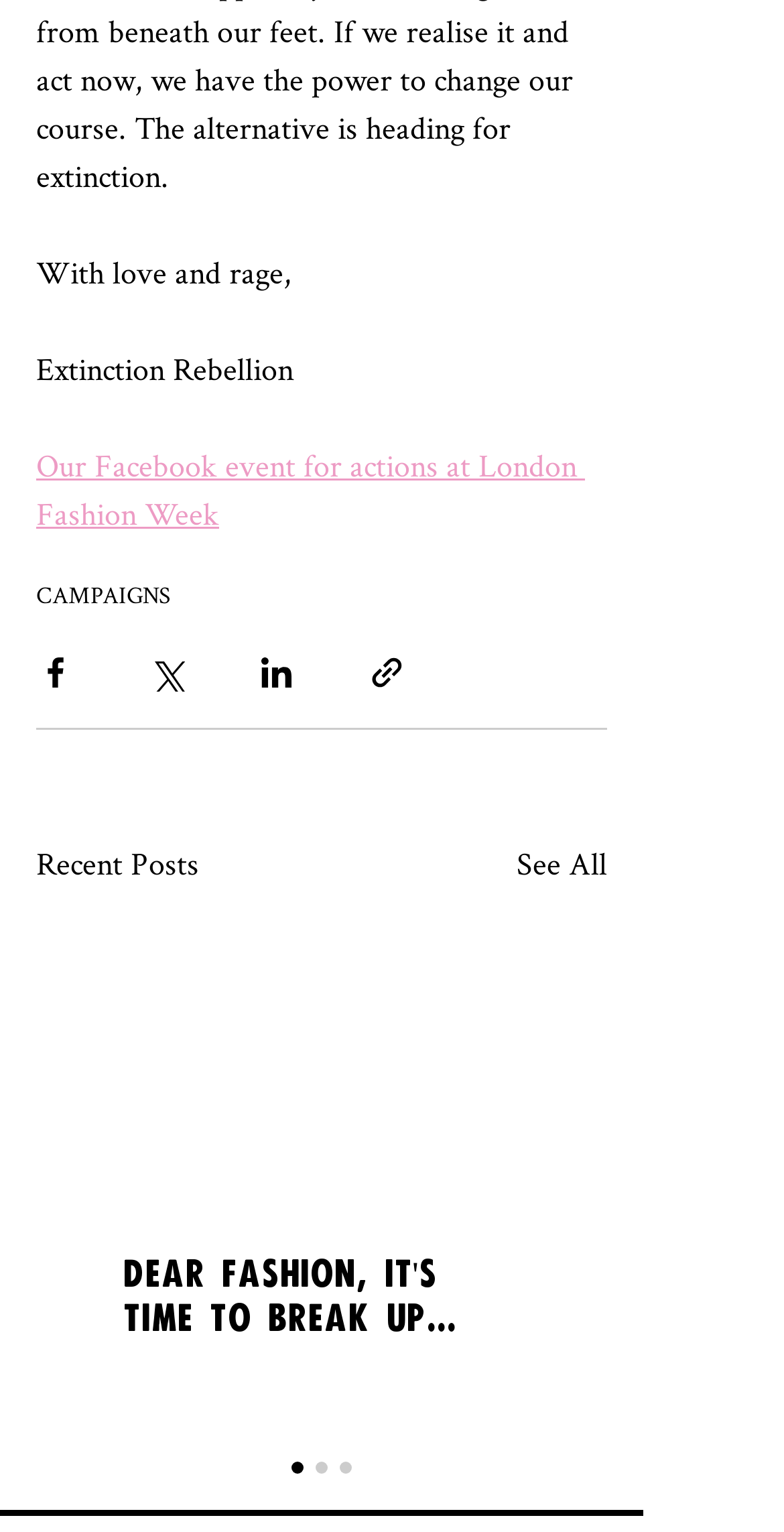Please find the bounding box coordinates of the element's region to be clicked to carry out this instruction: "Read the article about breaking up with dirty oil".

[0.156, 0.817, 0.664, 0.874]